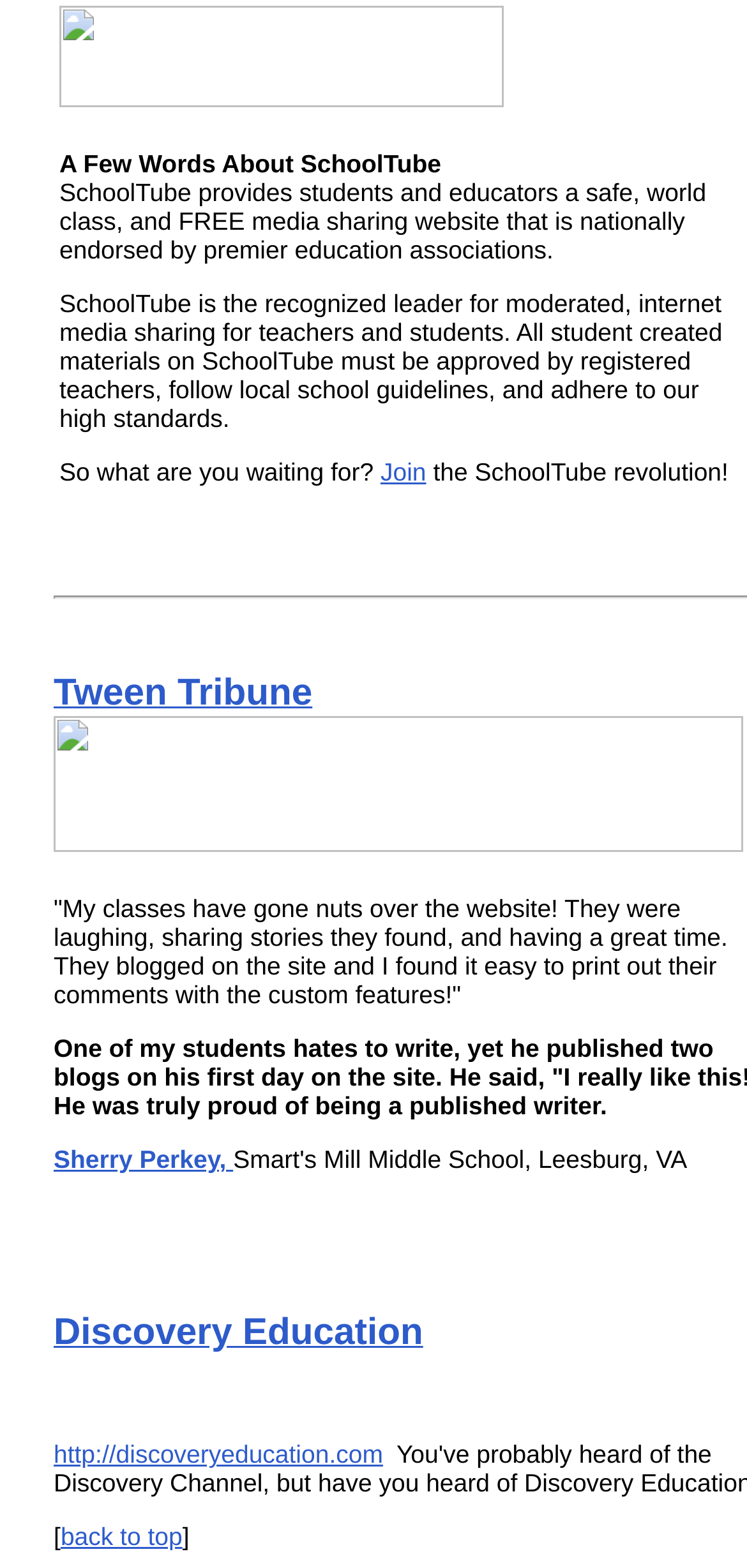Please provide the bounding box coordinates for the element that needs to be clicked to perform the following instruction: "Join". The coordinates should be given as four float numbers between 0 and 1, i.e., [left, top, right, bottom].

[0.509, 0.292, 0.571, 0.31]